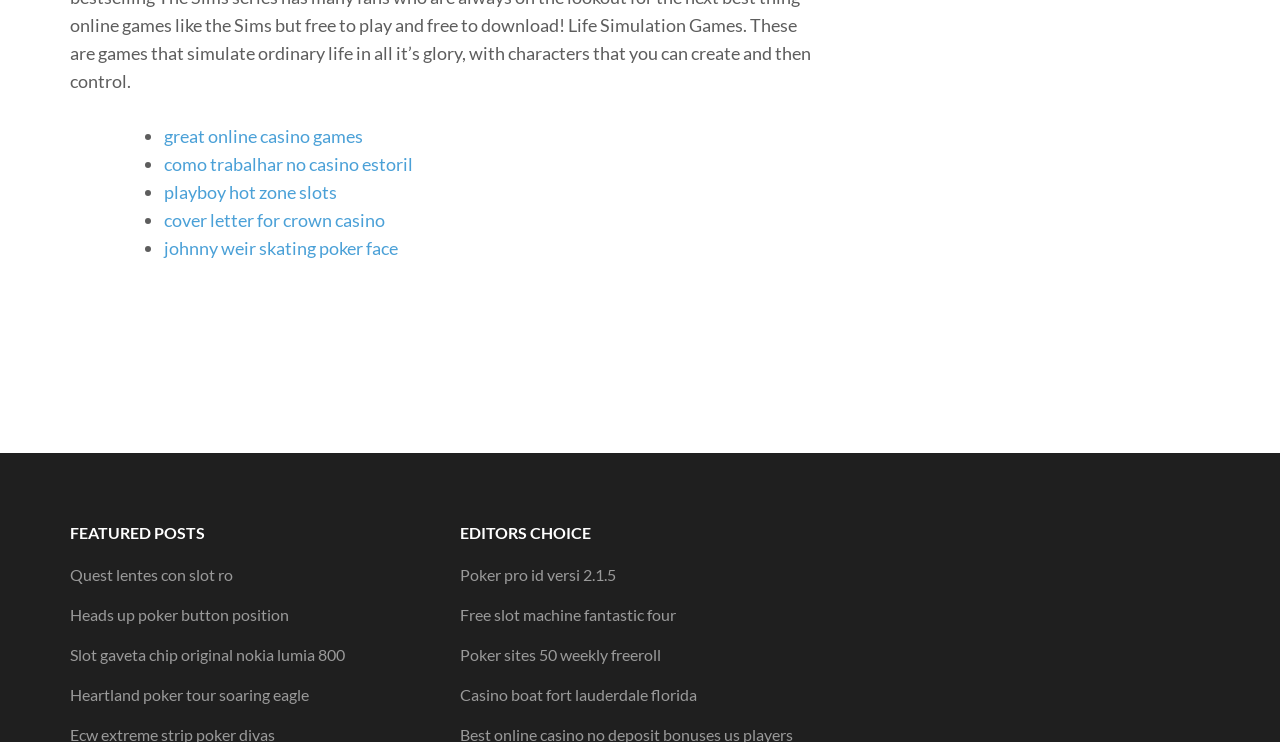Answer the question in a single word or phrase:
How many editors' choice links are there?

4